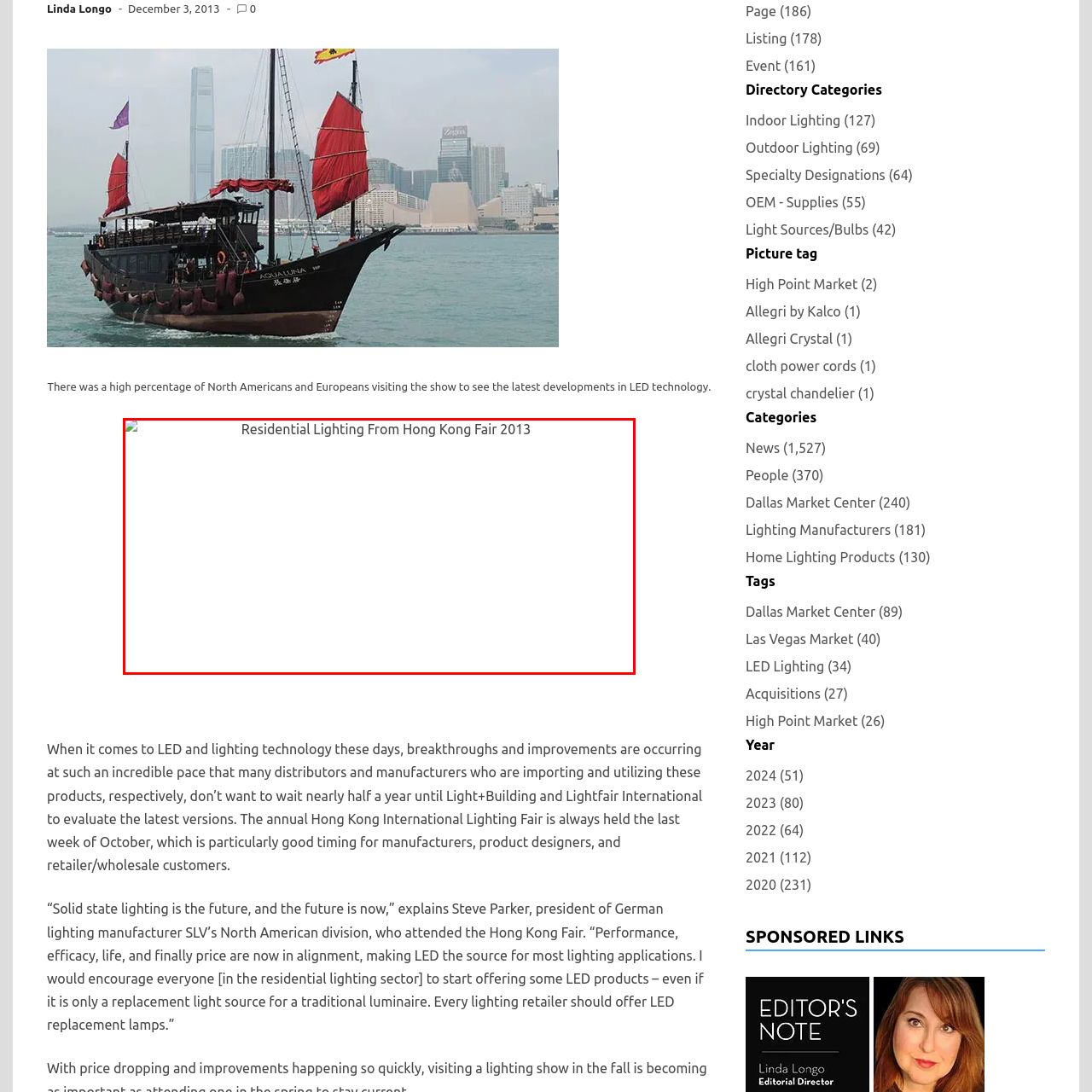Explain in detail what is happening in the image enclosed by the red border.

This image, titled "Residential Lighting From Hong Kong Fair 2013," showcases the innovative lighting solutions presented during the annual Hong Kong International Lighting Fair. The fair is renowned for highlighting the latest trends in LED technology and illuminating design, making it a key event for those in the lighting industry. Visitors typically include manufacturers, designers, and retailers eager to explore advancements that are rapidly transforming the landscape of residential lighting. The image serves as a visual representation of the vibrant and diverse offerings showcased at the fair, which attracts significant attention from North American and European participants looking to stay ahead in the evolving market of lighting solutions.